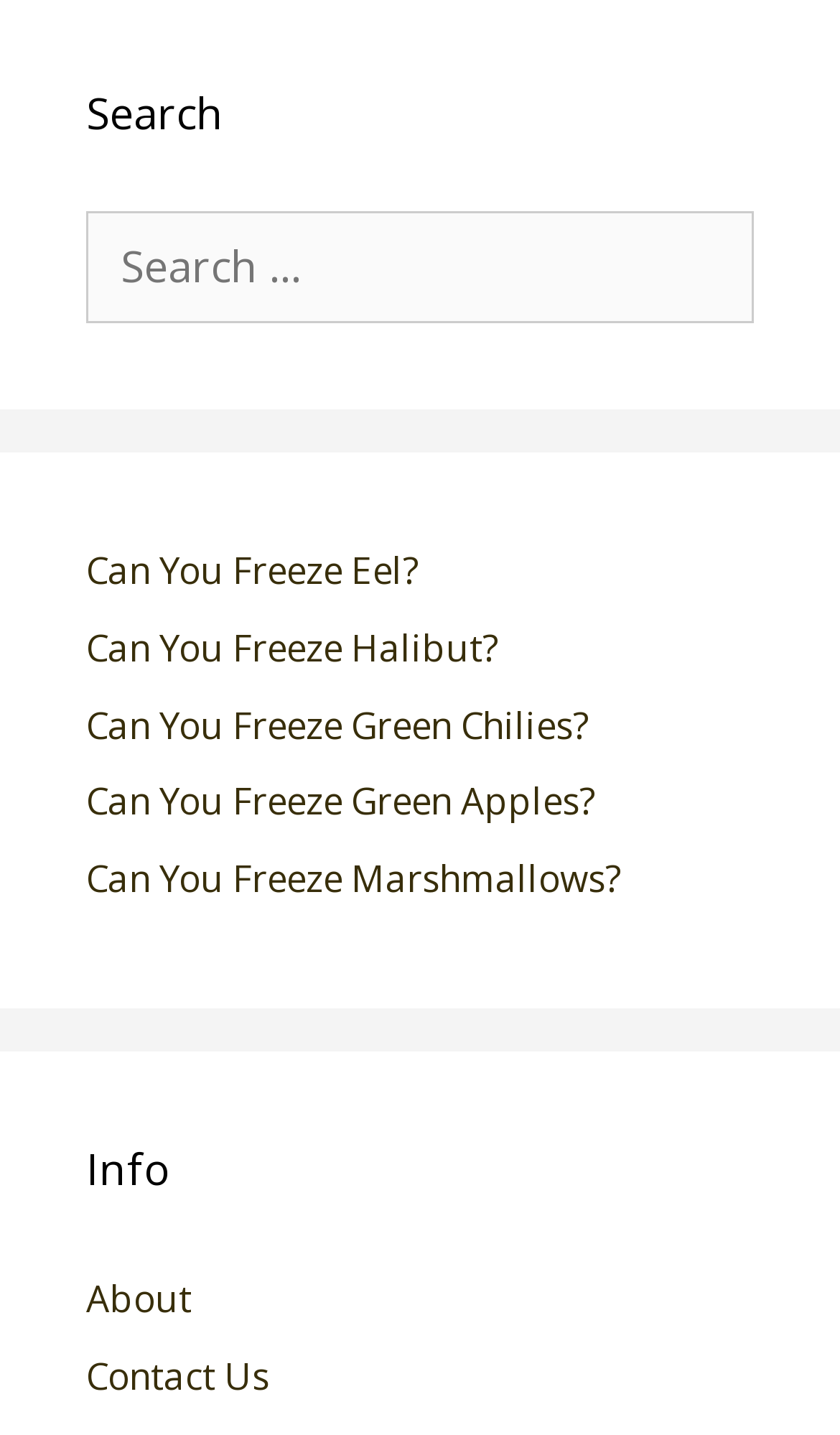Could you specify the bounding box coordinates for the clickable section to complete the following instruction: "learn about the website"?

[0.103, 0.888, 0.228, 0.923]